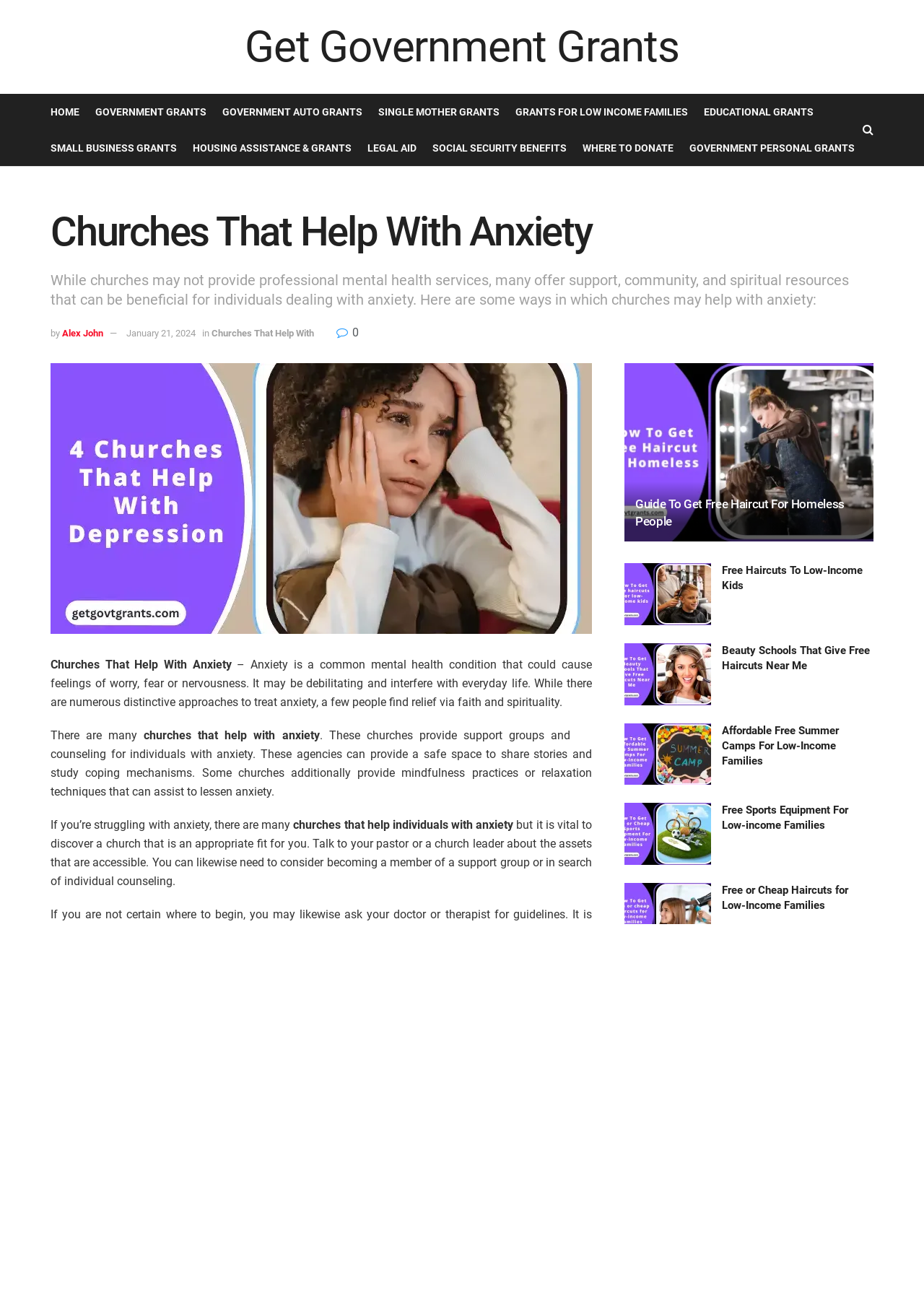Identify the bounding box coordinates of the section to be clicked to complete the task described by the following instruction: "Click on 'Churches That Help With Depression'". The coordinates should be four float numbers between 0 and 1, formatted as [left, top, right, bottom].

[0.281, 0.752, 0.48, 0.763]